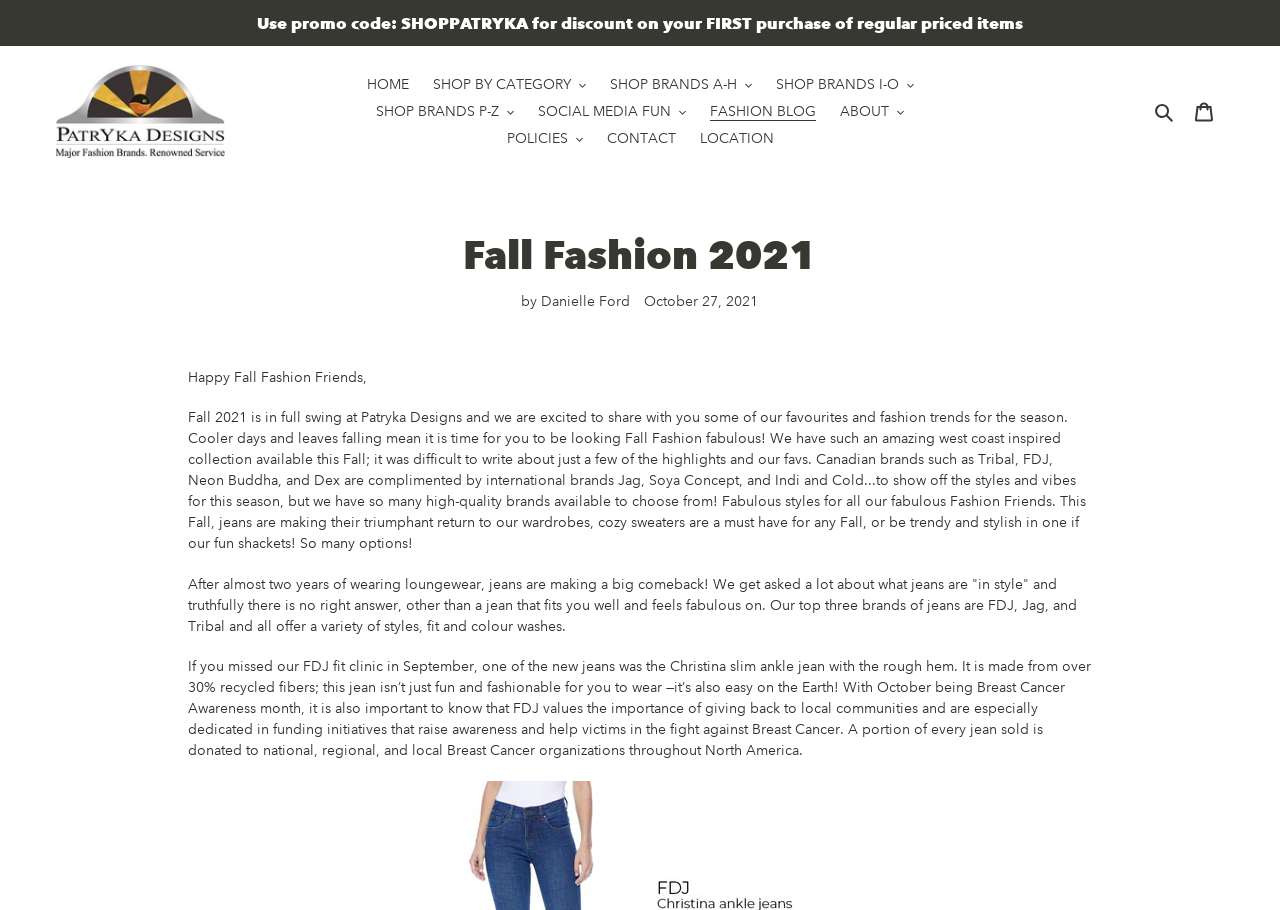Please provide a one-word or short phrase answer to the question:
What is the promo code for first purchase?

SHOPPATRYKA